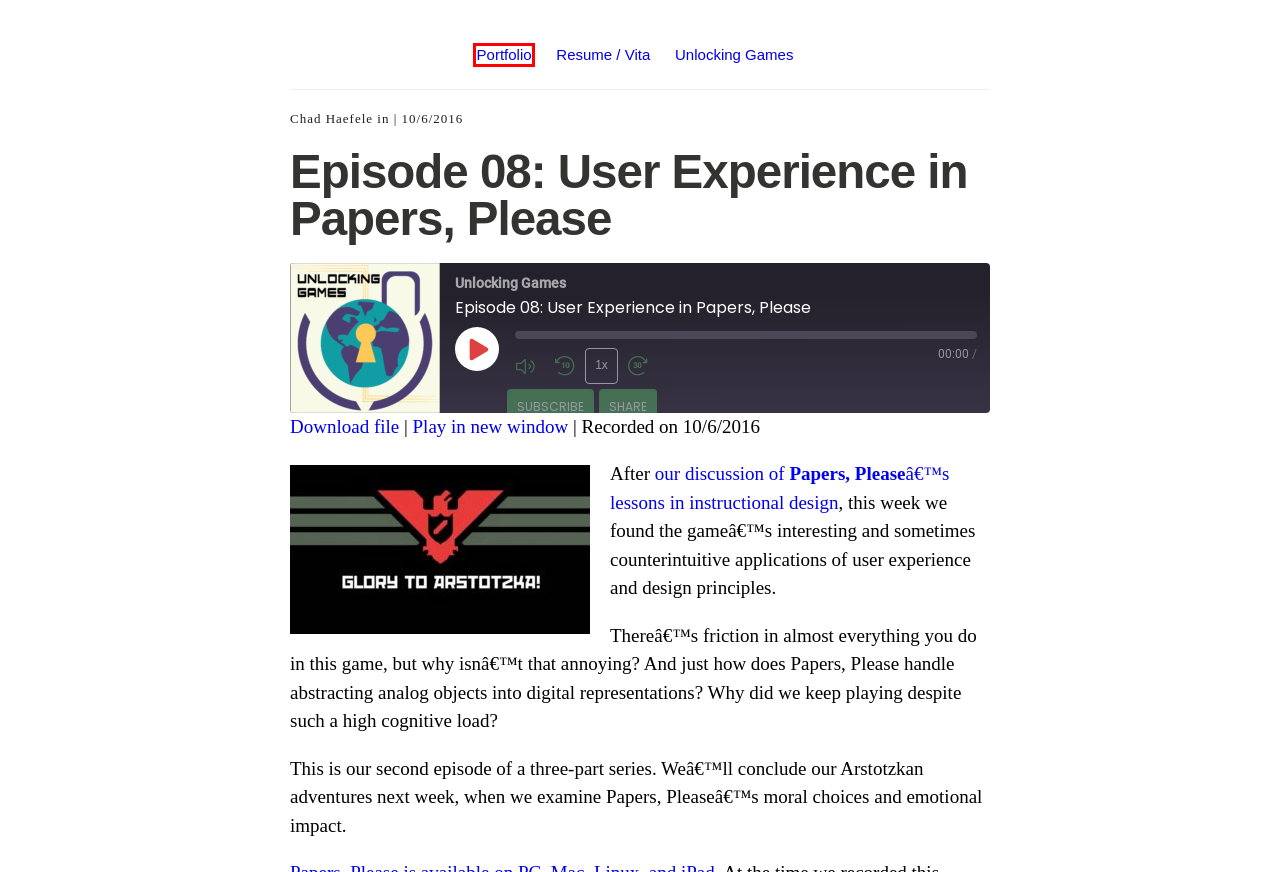Using the screenshot of a webpage with a red bounding box, pick the webpage description that most accurately represents the new webpage after the element inside the red box is clicked. Here are the candidates:
A. Episode 07: Instructional Design in Papers, Please - Chad Haefele
B. Independent Publisher – A beautiful reader-focused WordPress theme, for you.
C. Blog Tool, Publishing Platform, and CMS – WordPress.org
D. Maslow's Hierarchy of Needs
E. Unlocking Games - Chad Haefele
F. Amazon.com
G. Portfolio - Chad Haefele
H. Resume / Vita - Chad Haefele

G